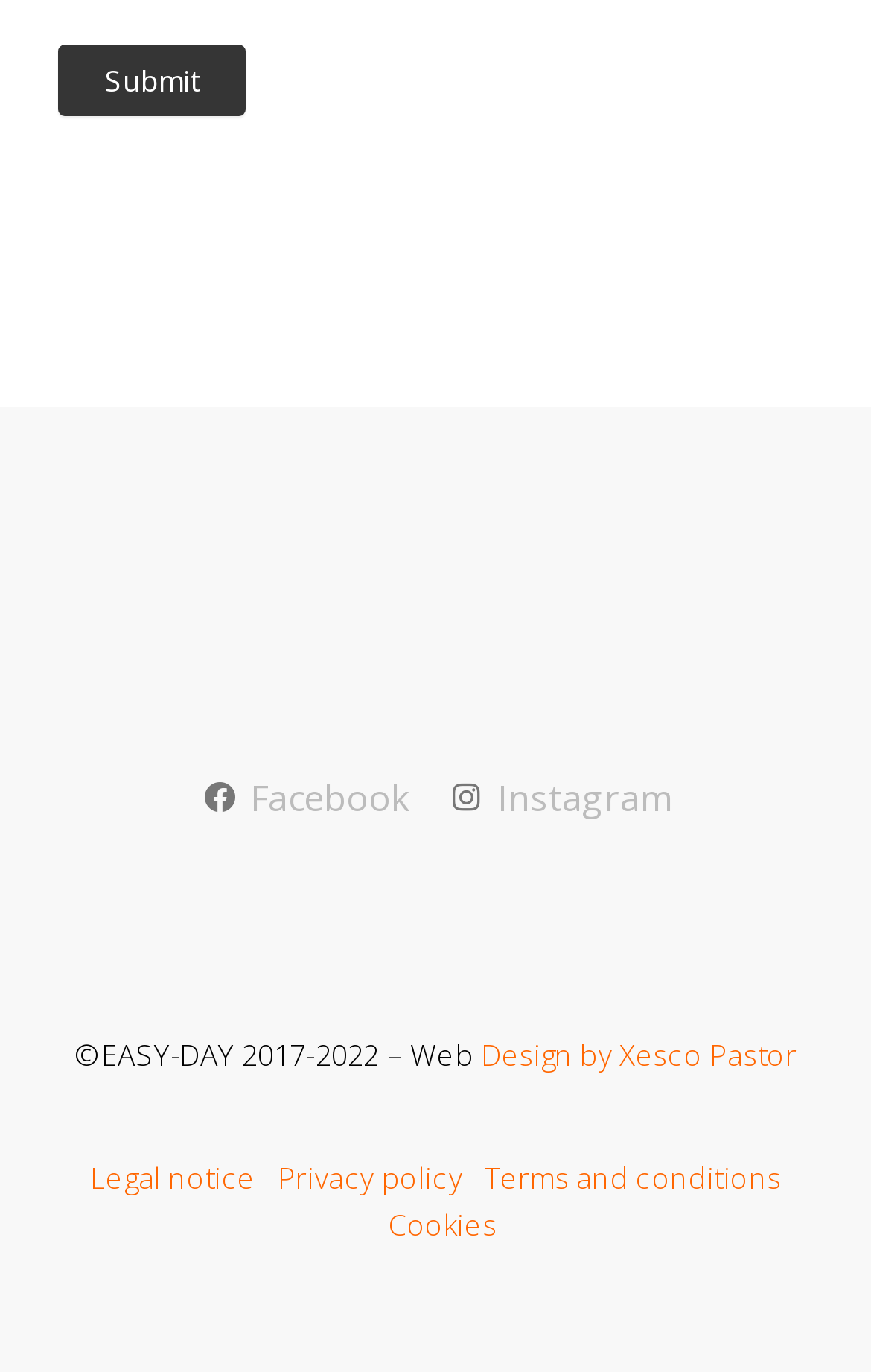Locate the bounding box coordinates of the element that needs to be clicked to carry out the instruction: "Submit a form". The coordinates should be given as four float numbers ranging from 0 to 1, i.e., [left, top, right, bottom].

[0.067, 0.033, 0.282, 0.085]